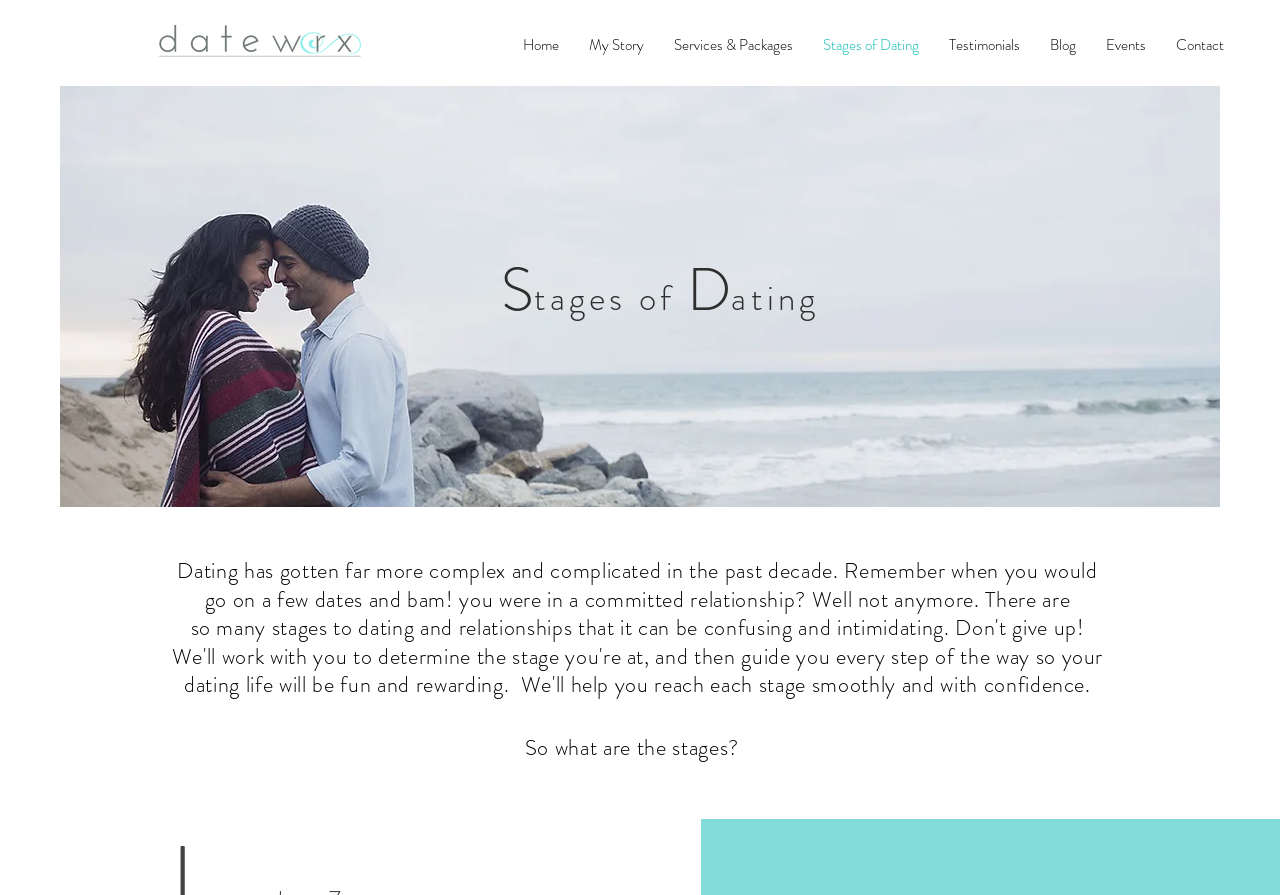Please answer the following question using a single word or phrase: Is there a logo on the webpage?

Yes